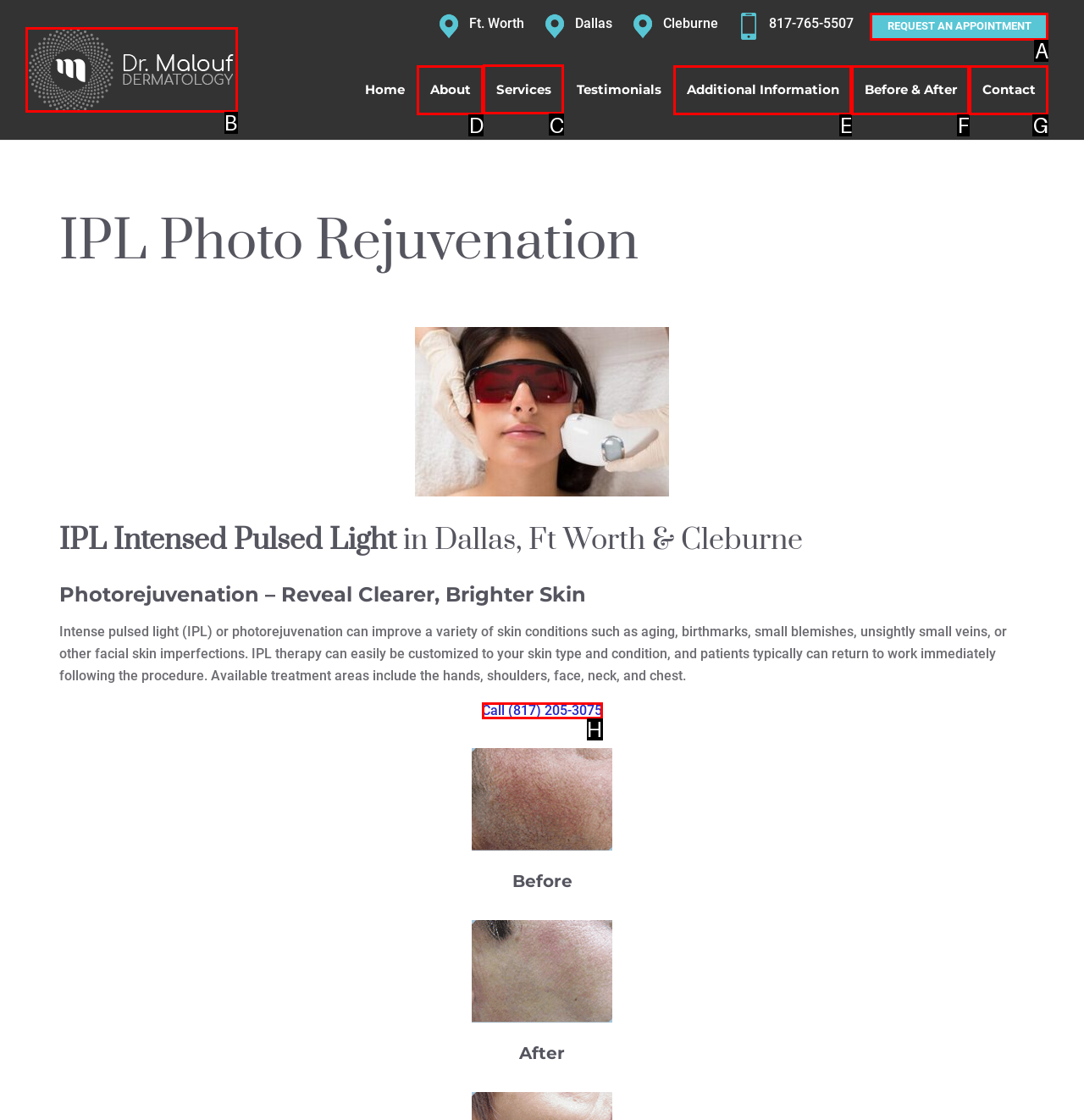What letter corresponds to the UI element to complete this task: go to home page
Answer directly with the letter.

None